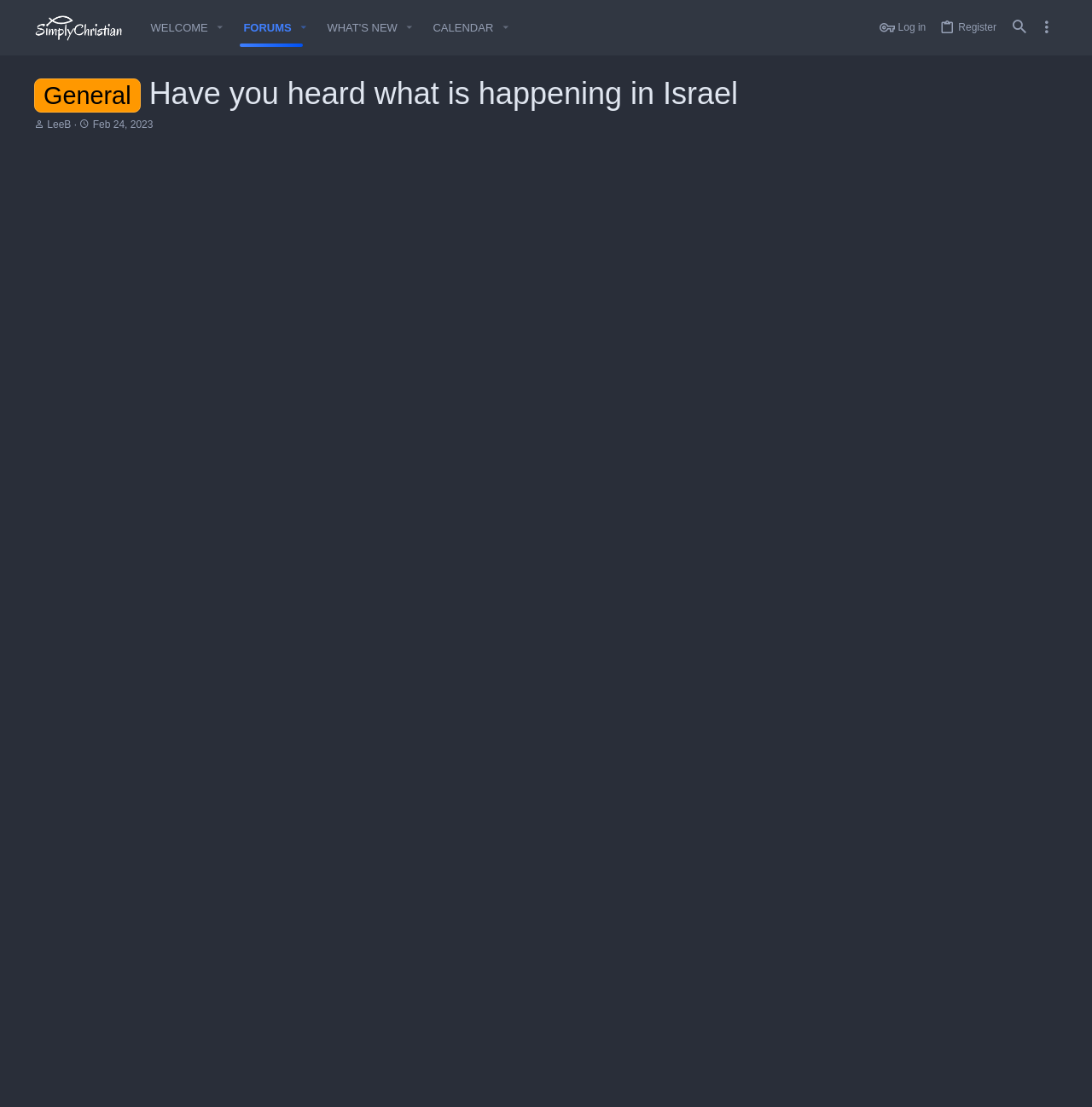Locate the bounding box coordinates of the element to click to perform the following action: 'Search for something'. The coordinates should be given as four float values between 0 and 1, in the form of [left, top, right, bottom].

[0.919, 0.011, 0.928, 0.039]